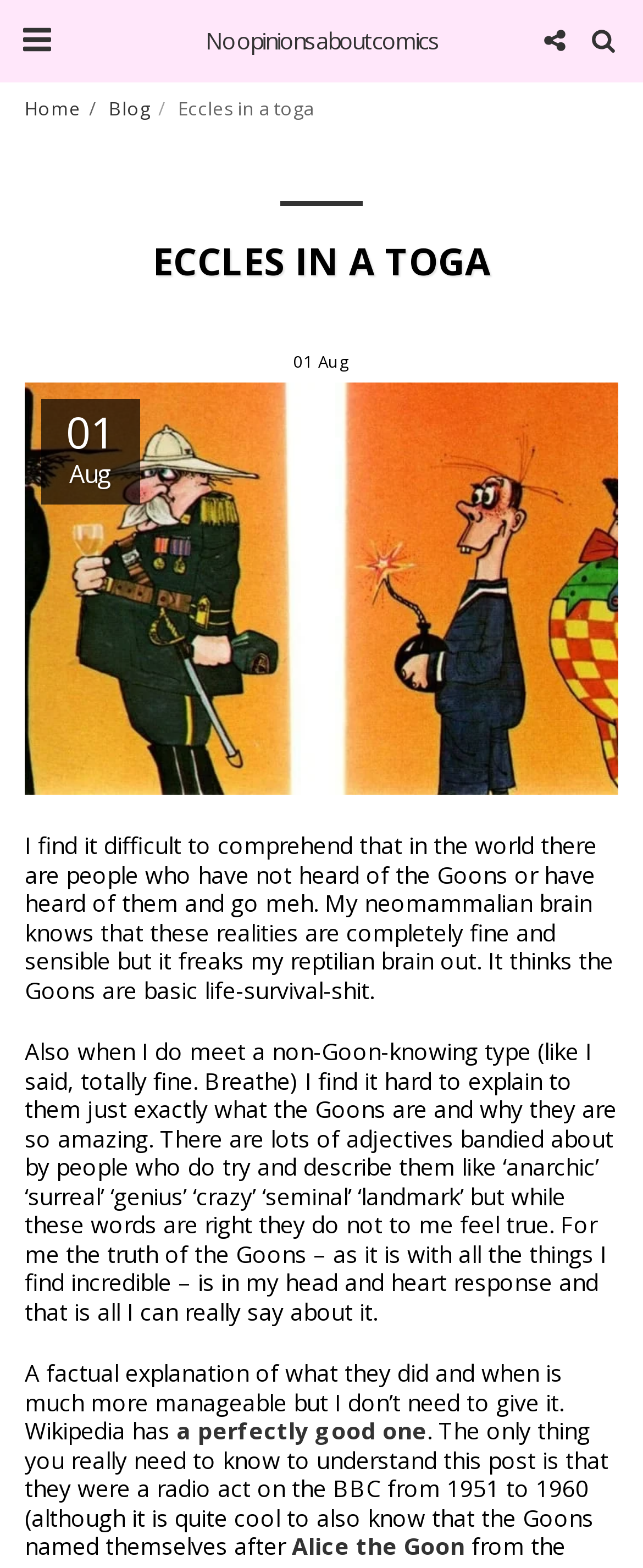Kindly provide the bounding box coordinates of the section you need to click on to fulfill the given instruction: "Click the 'a perfectly good one' link".

[0.274, 0.903, 0.664, 0.922]